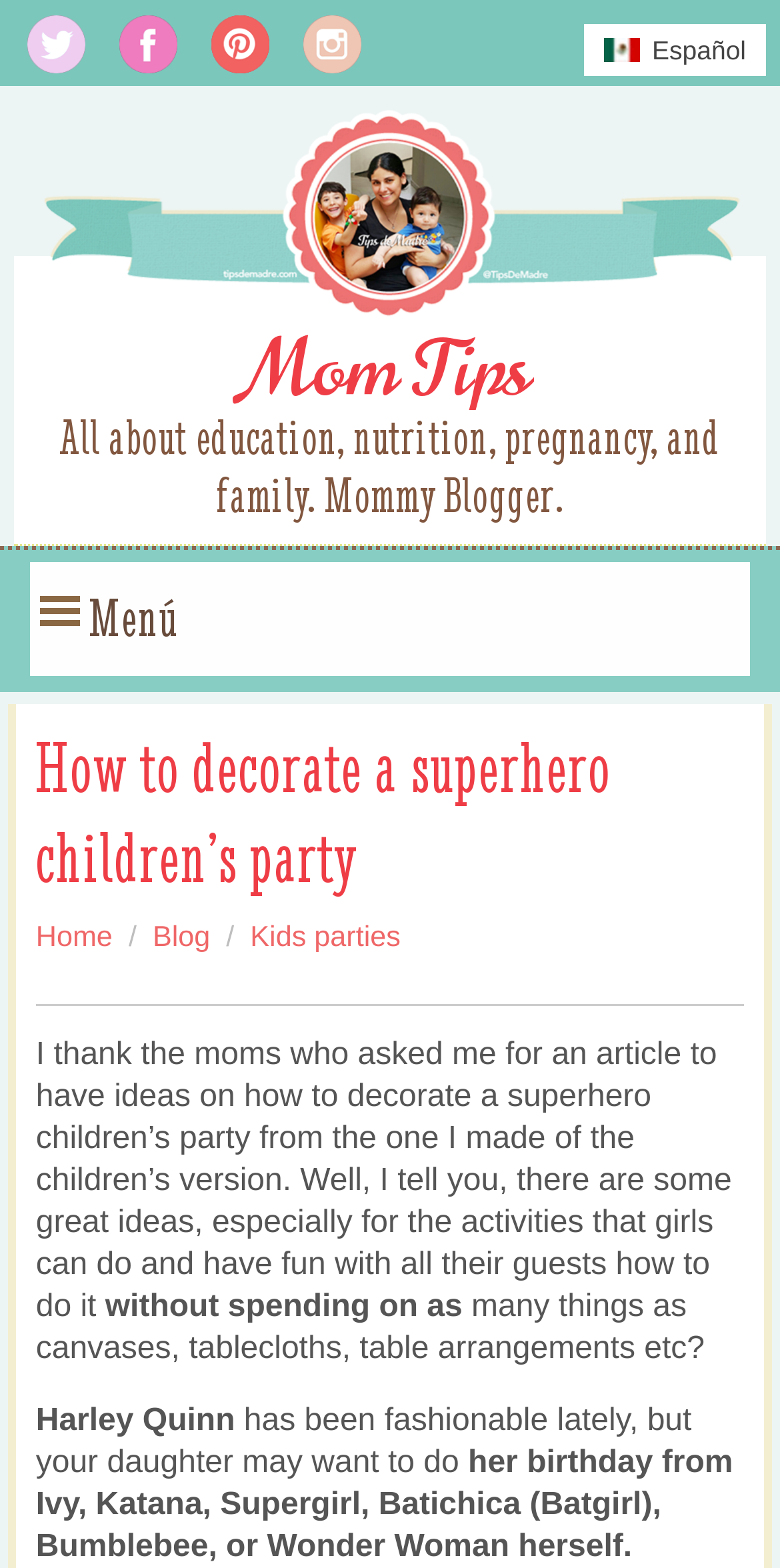Summarize the webpage with a detailed and informative caption.

This webpage is about decorating a superhero-themed children's party. At the top left corner, there are four social media icons: Twitter, Facebook, Pinterest, and Instagram. Next to them, there is a link to switch the language to Español. 

Below the social media icons, there is a logo of "Tips de Madre" with a link to the website. Underneath the logo, there are two headings: "Mom Tips" and a longer description of the website's content, which includes education, nutrition, pregnancy, and family-related topics.

On the left side of the page, there is a menu section with a heading "Menú". Inside the menu, there are links to "Home", "Blog", and "Kids parties". 

The main content of the webpage starts with a heading "How to decorate a superhero children’s party". Below the heading, there is a paragraph of text that expresses gratitude to mothers who asked for ideas on decorating a superhero-themed party. The text then proceeds to describe some ideas for the party, including activities that girls can enjoy with their guests. 

The text continues to discuss ways to decorate the party without spending too much money on items like canvases, tablecloths, and table arrangements. It also mentions popular superhero characters like Harley Quinn and other female superheroes that a birthday girl might be interested in.